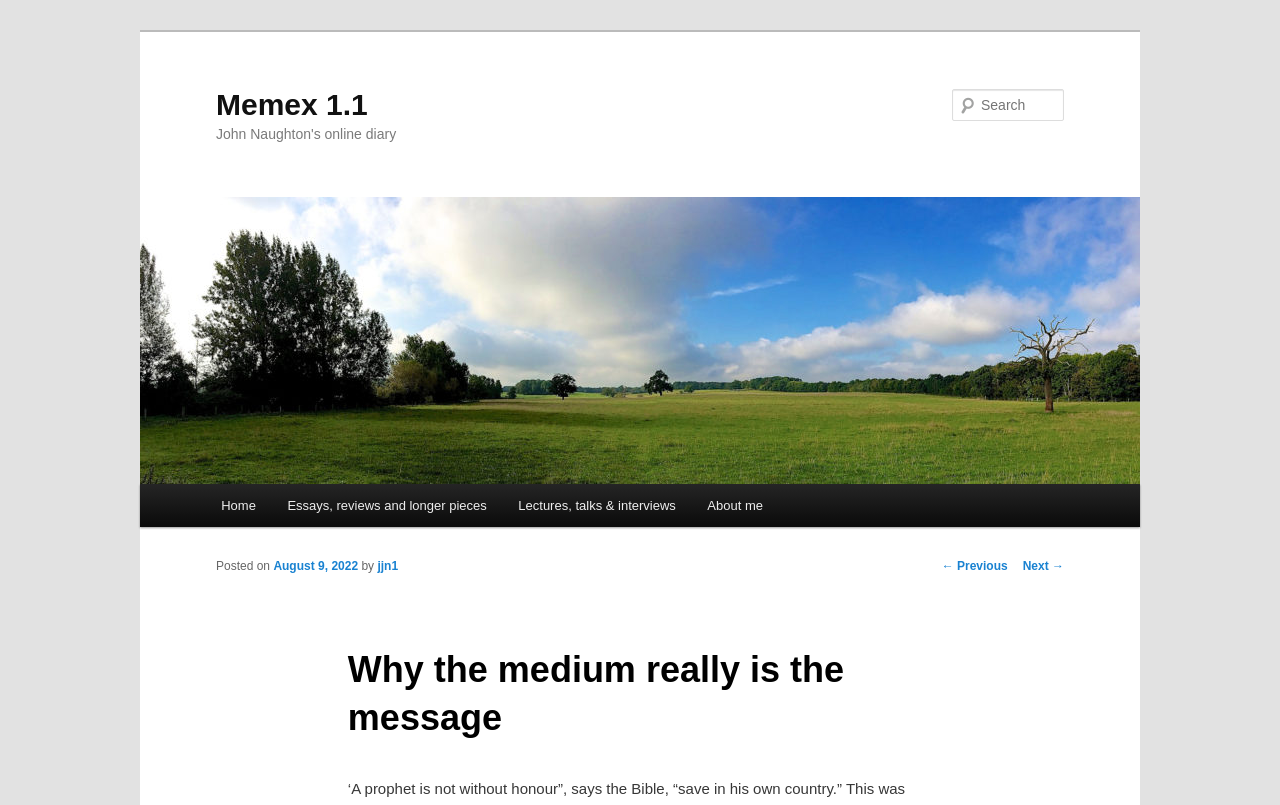Based on the provided description, "Home", find the bounding box of the corresponding UI element in the screenshot.

[0.16, 0.601, 0.212, 0.655]